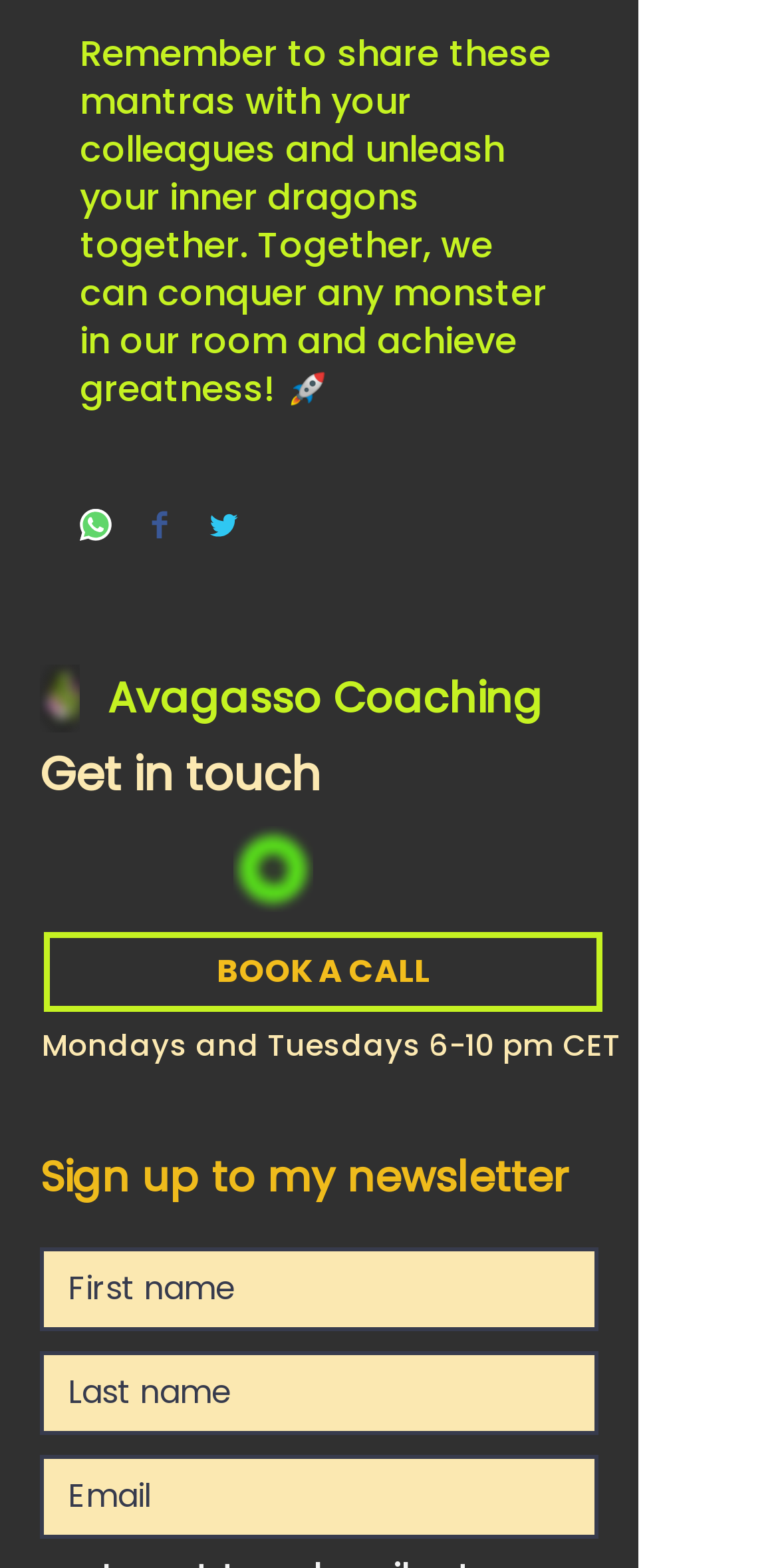What is the purpose of the textbox fields?
Please answer the question as detailed as possible based on the image.

The three textbox fields are for 'First name', 'Last name', and 'Email', which are required fields. These fields are likely used to sign up to the newsletter, as indicated by the heading 'Sign up to my newsletter' above the fields.